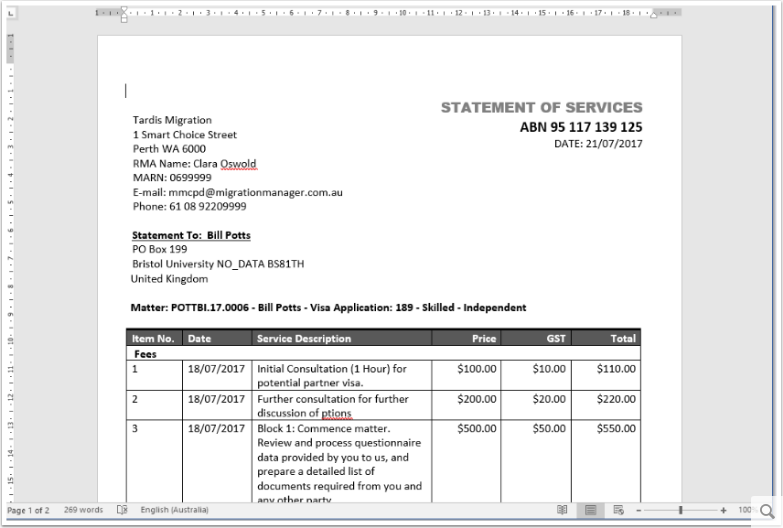Elaborate on all the elements present in the image.

The image displays a document titled "STATEMENT OF SERVICES" from Tards Migration, dated July 21, 2017. The header includes the business's name, address, and the contact details for Clara Oswold, including her email and phone number. Below the header, there is an addressed statement for a recipient named Bill Potts, providing his address details including a PO Box number and a reference to Bristol University.

The document outlines a detailed list of fees associated with various services provided, such as an initial consultation and further consultations regarding visa applications. Each service is listed with the date, a description, and corresponding prices, including GST. This concise layout aims to clearly present the financial details related to migration services offered.